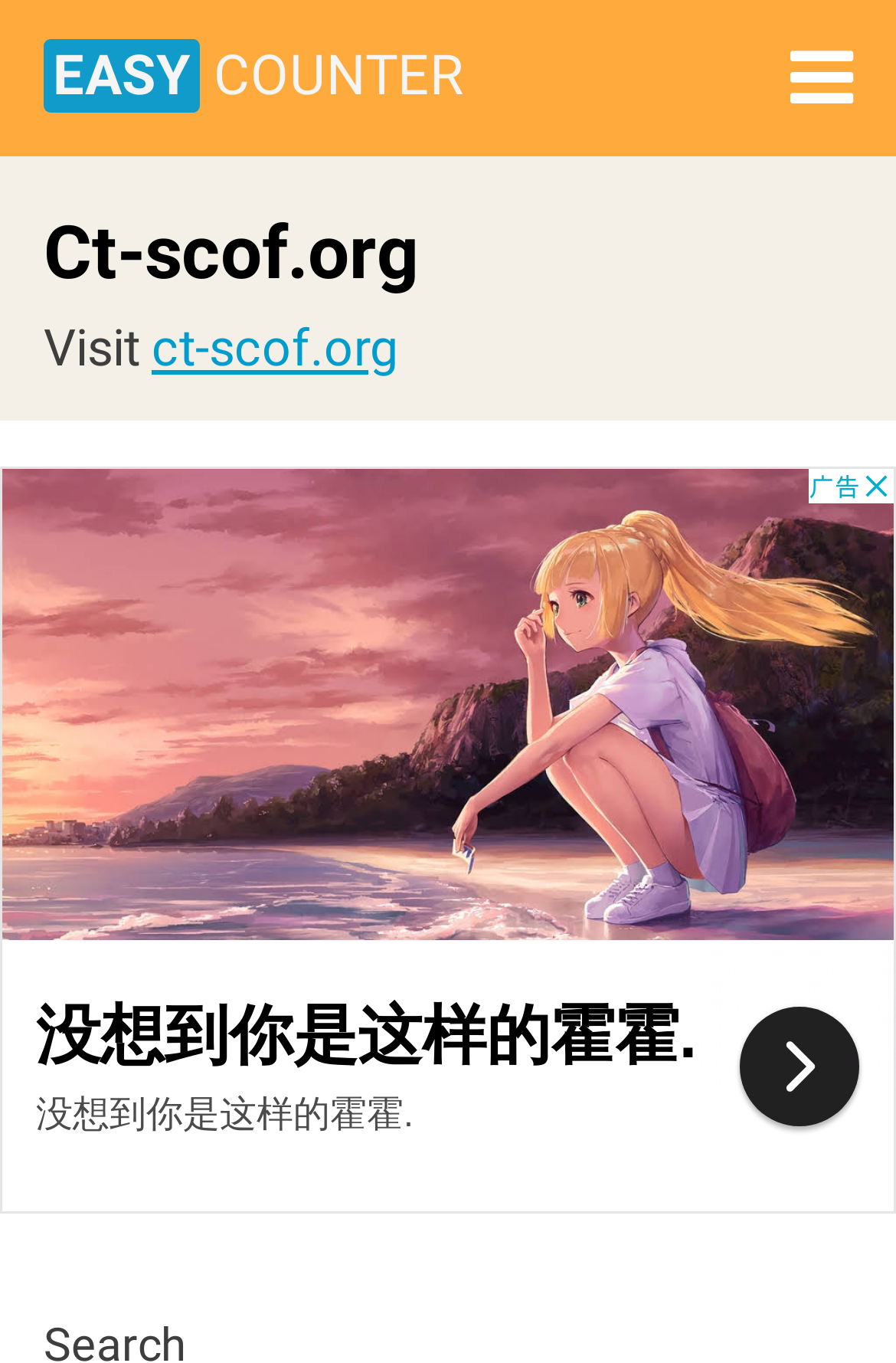How many links are there in the top section?
Using the image as a reference, answer with just one word or a short phrase.

2